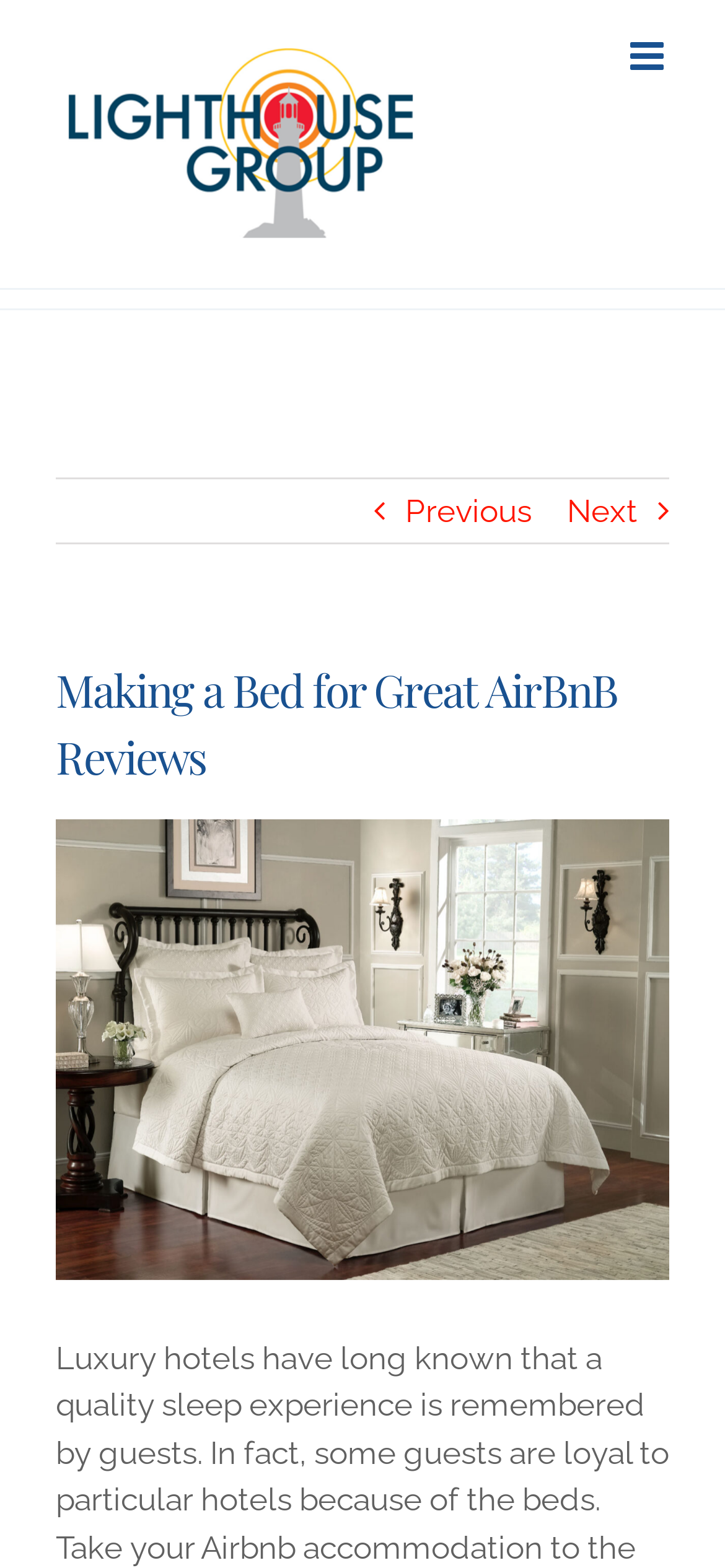Provide the bounding box coordinates, formatted as (top-left x, top-left y, bottom-right x, bottom-right y), with all values being floating point numbers between 0 and 1. Identify the bounding box of the UI element that matches the description: Next

[0.782, 0.306, 0.879, 0.346]